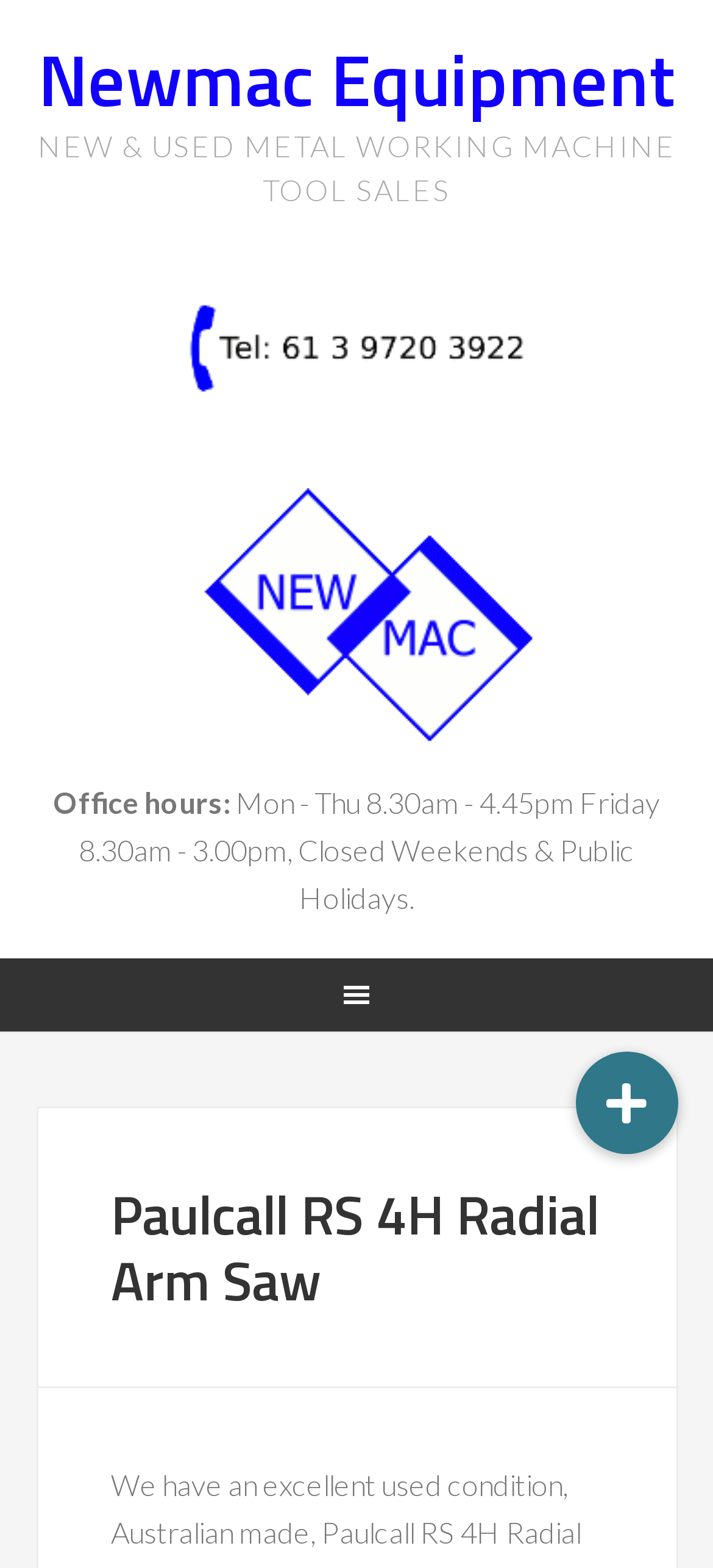Given the content of the image, can you provide a detailed answer to the question?
What is the size of the table?

The specifications of the Paulcall RS 4H Radial Arm Saw are listed on the webpage, which includes the table size of 910mm x 520mm.